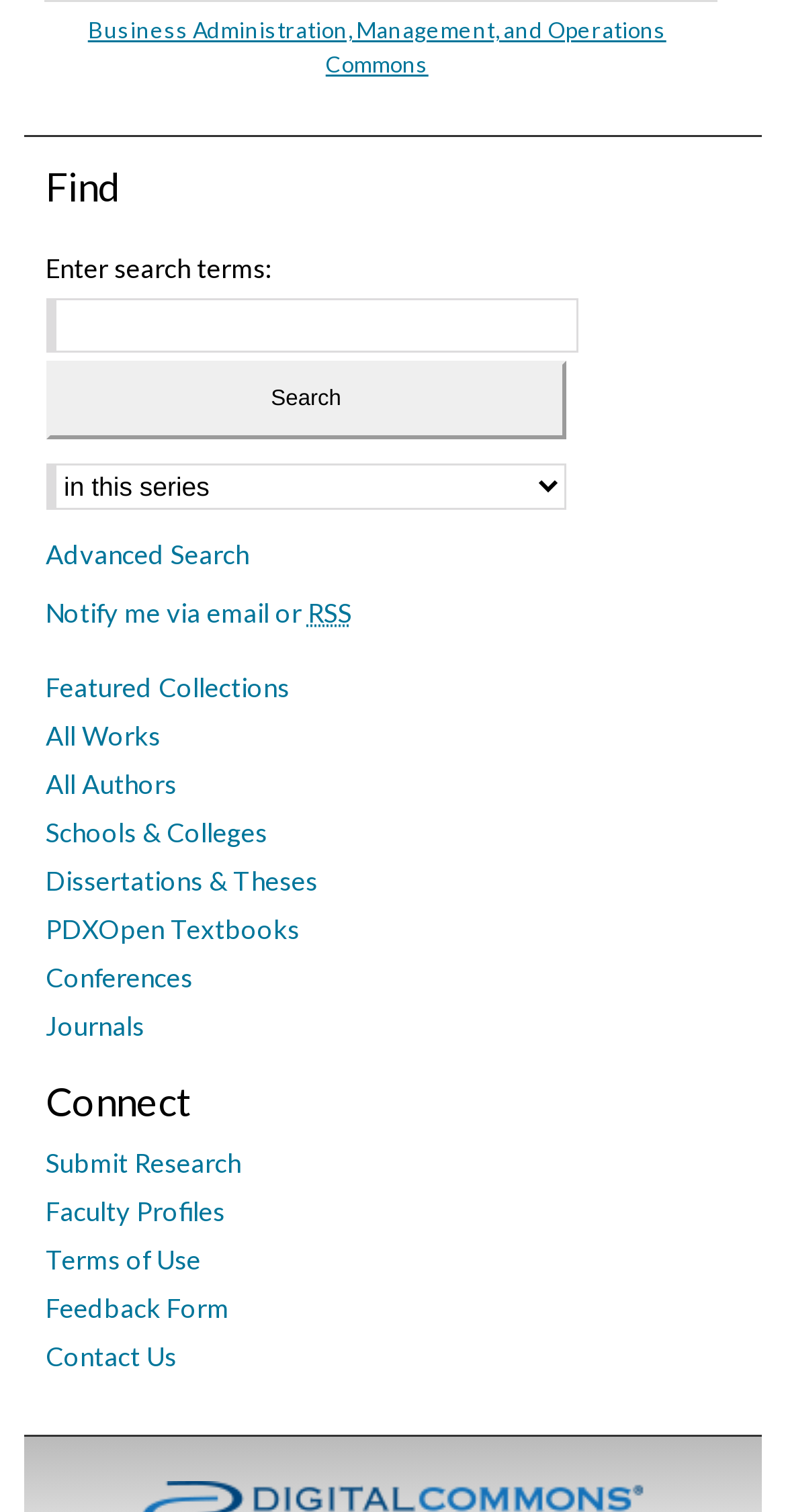Reply to the question with a single word or phrase:
What is the purpose of the 'Advanced Search' link?

Advanced search options